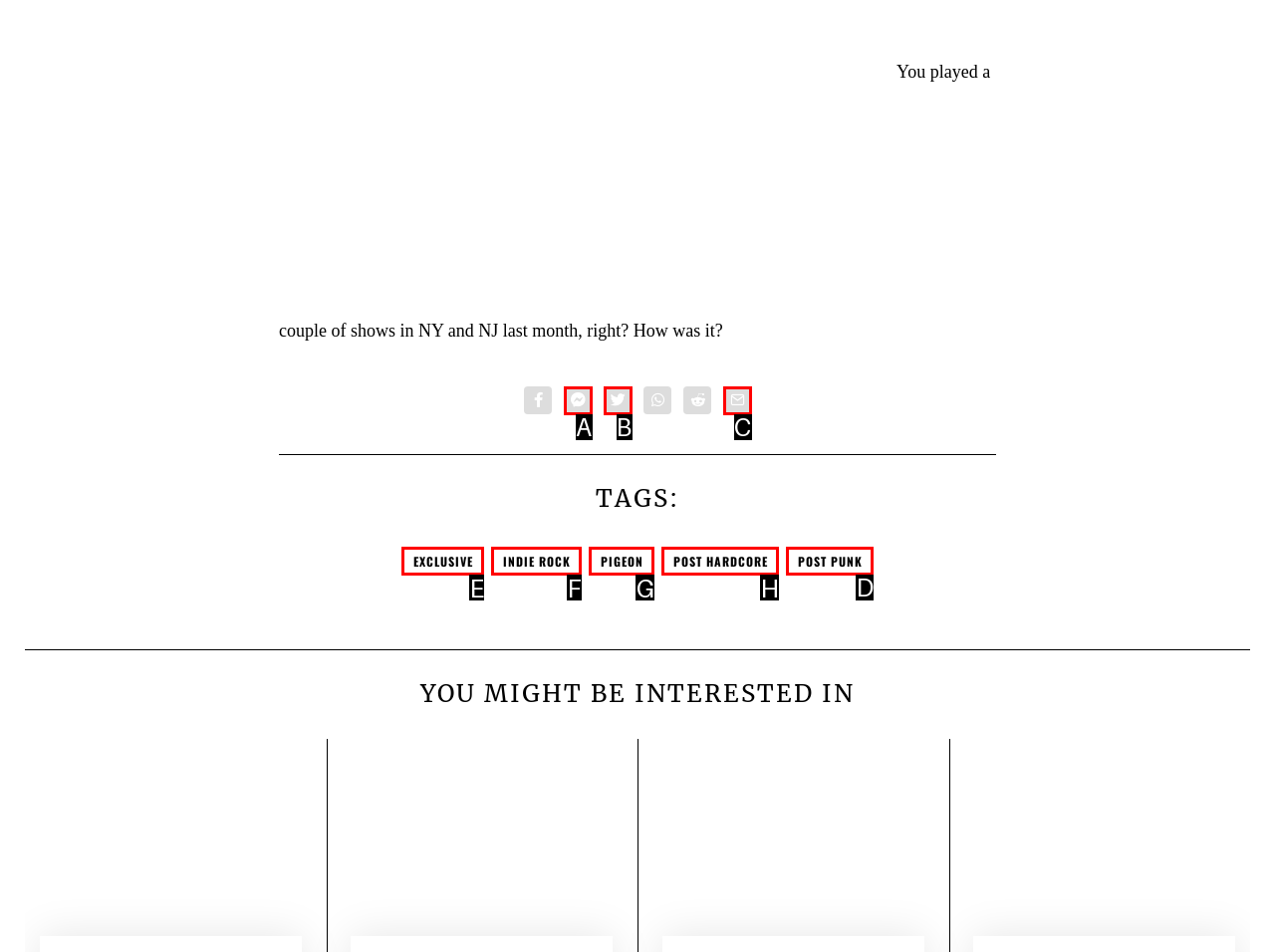Pick the option that should be clicked to perform the following task: Read the article with POST PUNK tag
Answer with the letter of the selected option from the available choices.

D